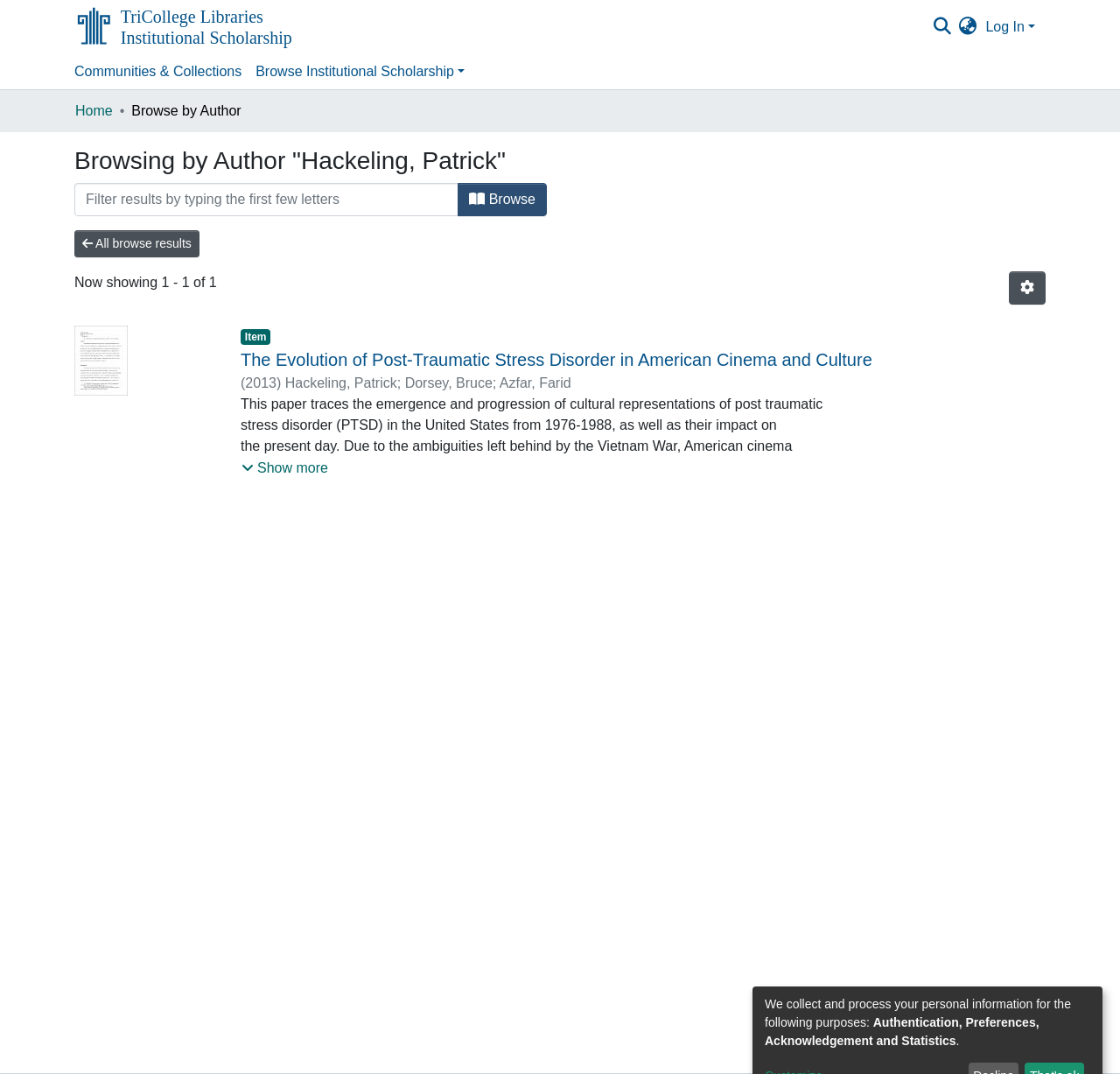Could you determine the bounding box coordinates of the clickable element to complete the instruction: "Search for something"? Provide the coordinates as four float numbers between 0 and 1, i.e., [left, top, right, bottom].

[0.828, 0.009, 0.851, 0.04]